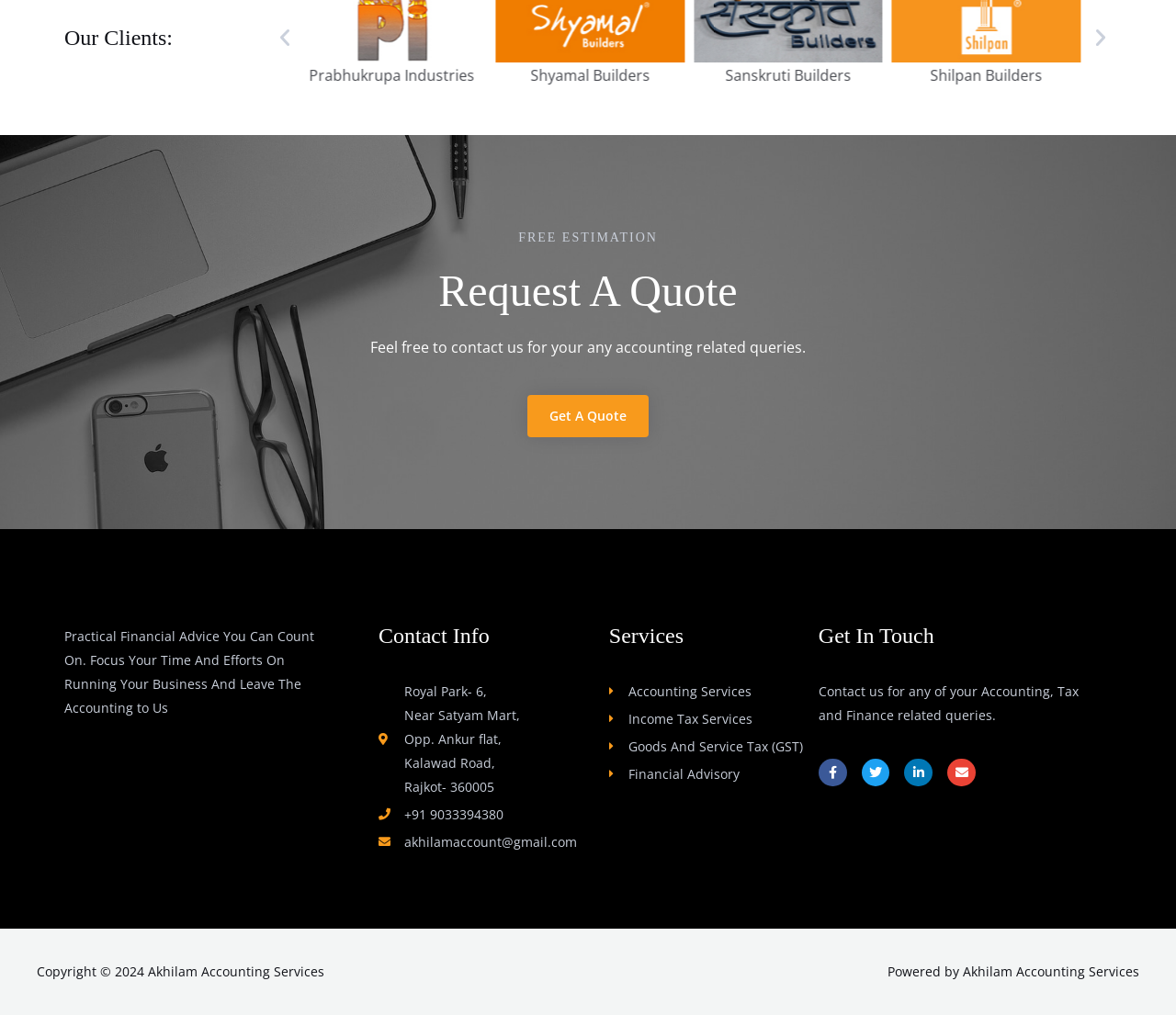What is the company's tagline?
Please use the image to provide an in-depth answer to the question.

I found the company's tagline by looking at the StaticText element with the text 'Practical Financial Advice You Can Count On. Focus Your Time And Efforts On Running Your Business And Leave The Accounting to Us' which is located at the top of the webpage.